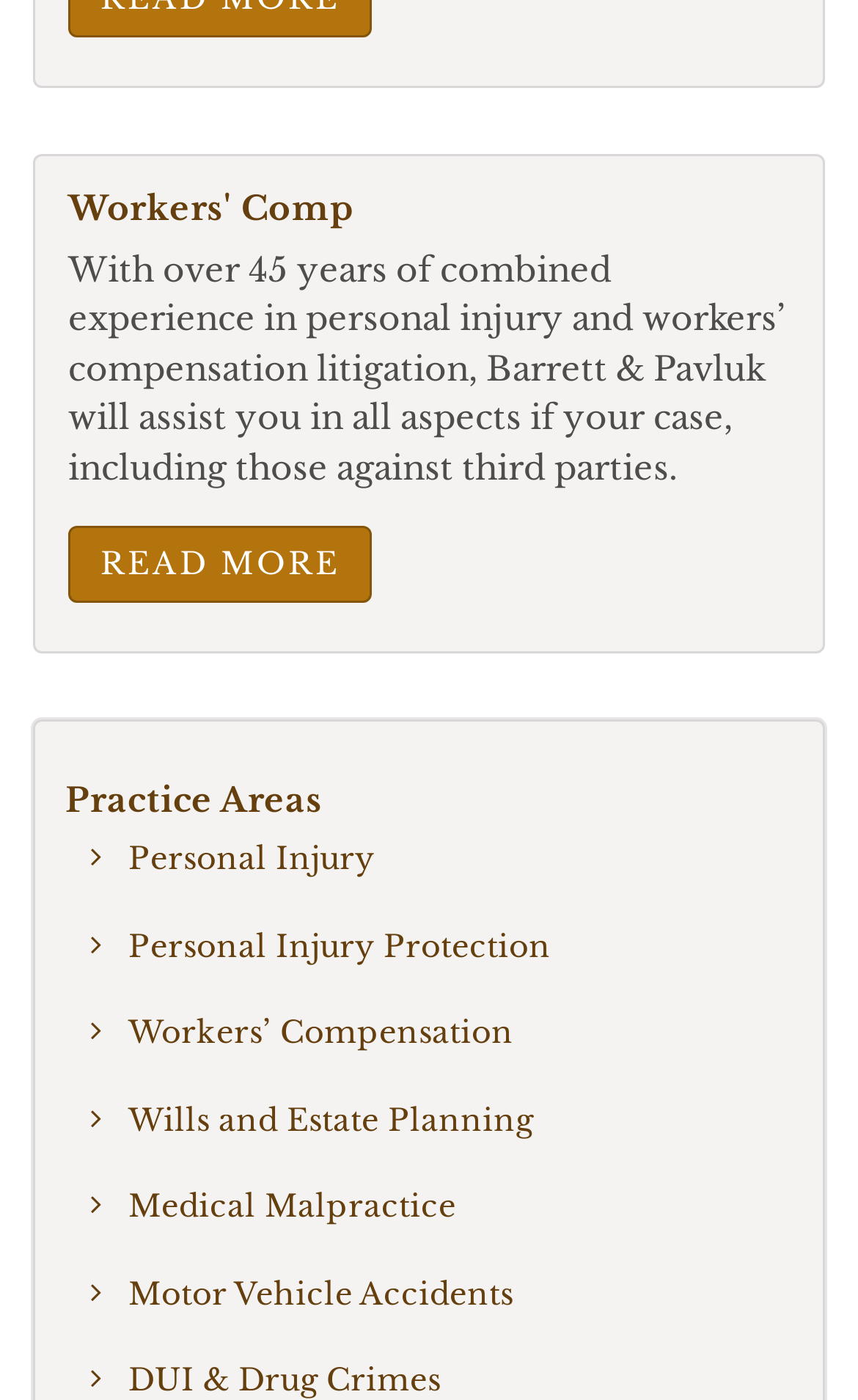Using the given description, provide the bounding box coordinates formatted as (top-left x, top-left y, bottom-right x, bottom-right y), with all values being floating point numbers between 0 and 1. Description: Read More

[0.079, 0.376, 0.434, 0.43]